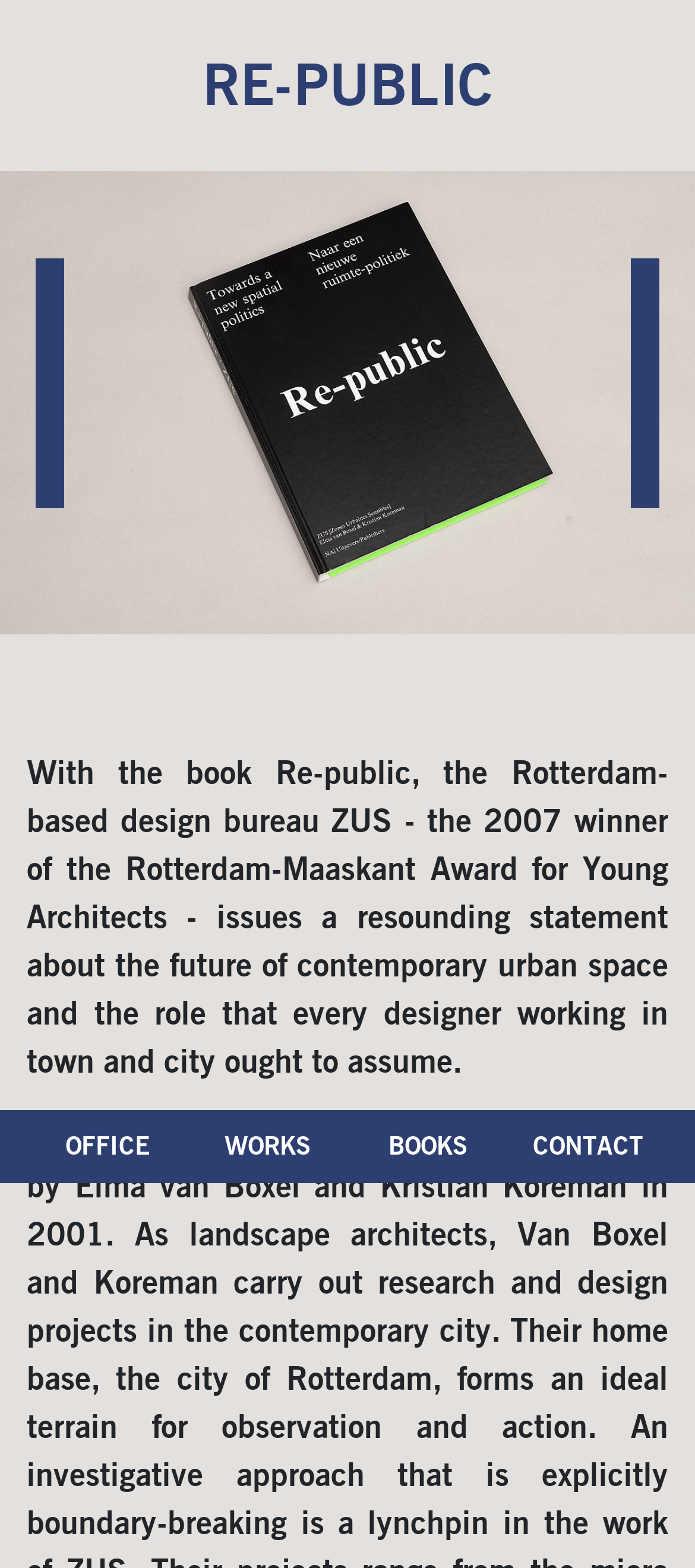What is the award won by ZUS in 2007? Please answer the question using a single word or phrase based on the image.

Rotterdam-Maaskant Award for Young Architects